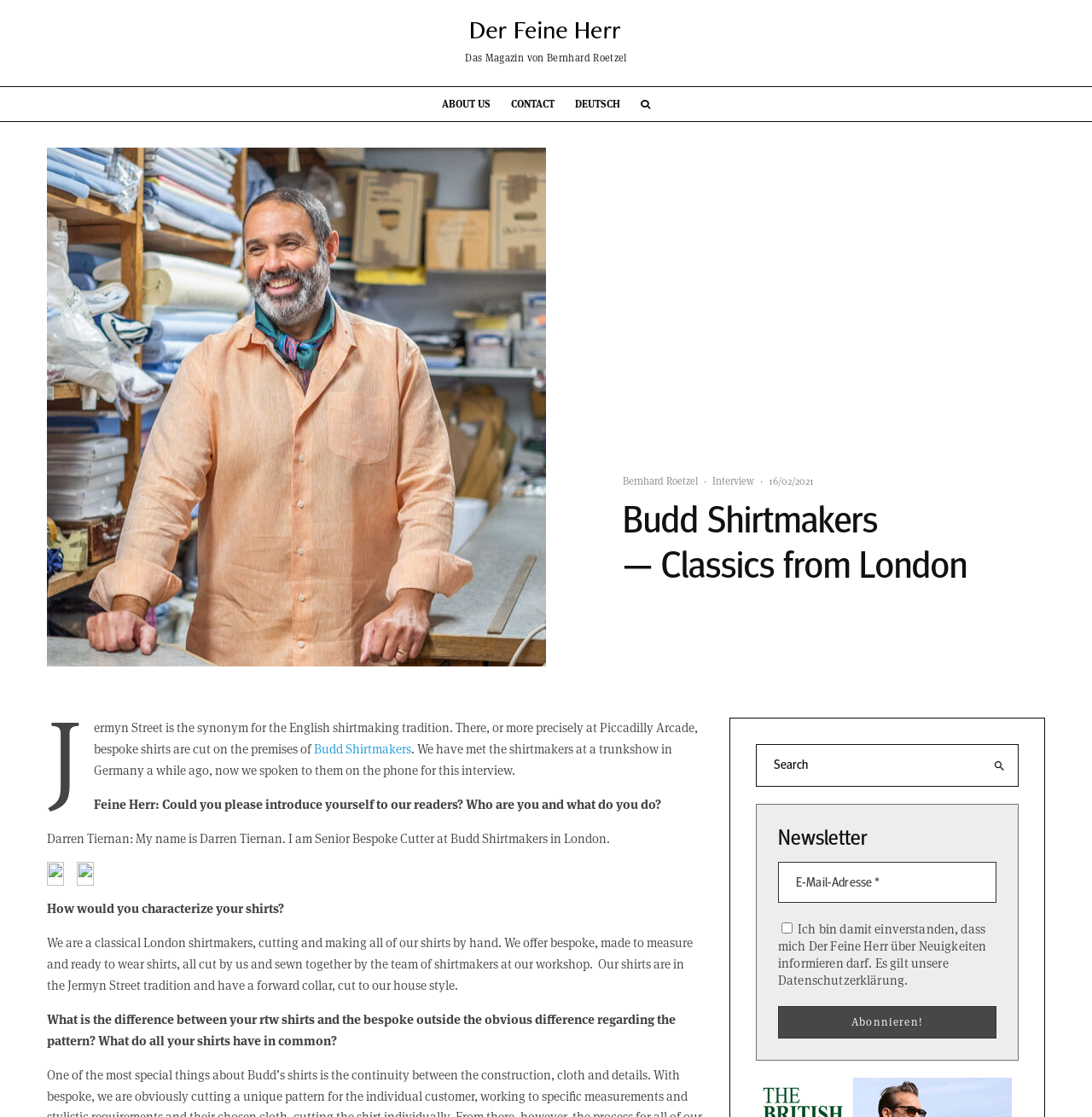Specify the bounding box coordinates for the region that must be clicked to perform the given instruction: "Read the interview with Budd Shirtmakers".

[0.652, 0.423, 0.691, 0.438]